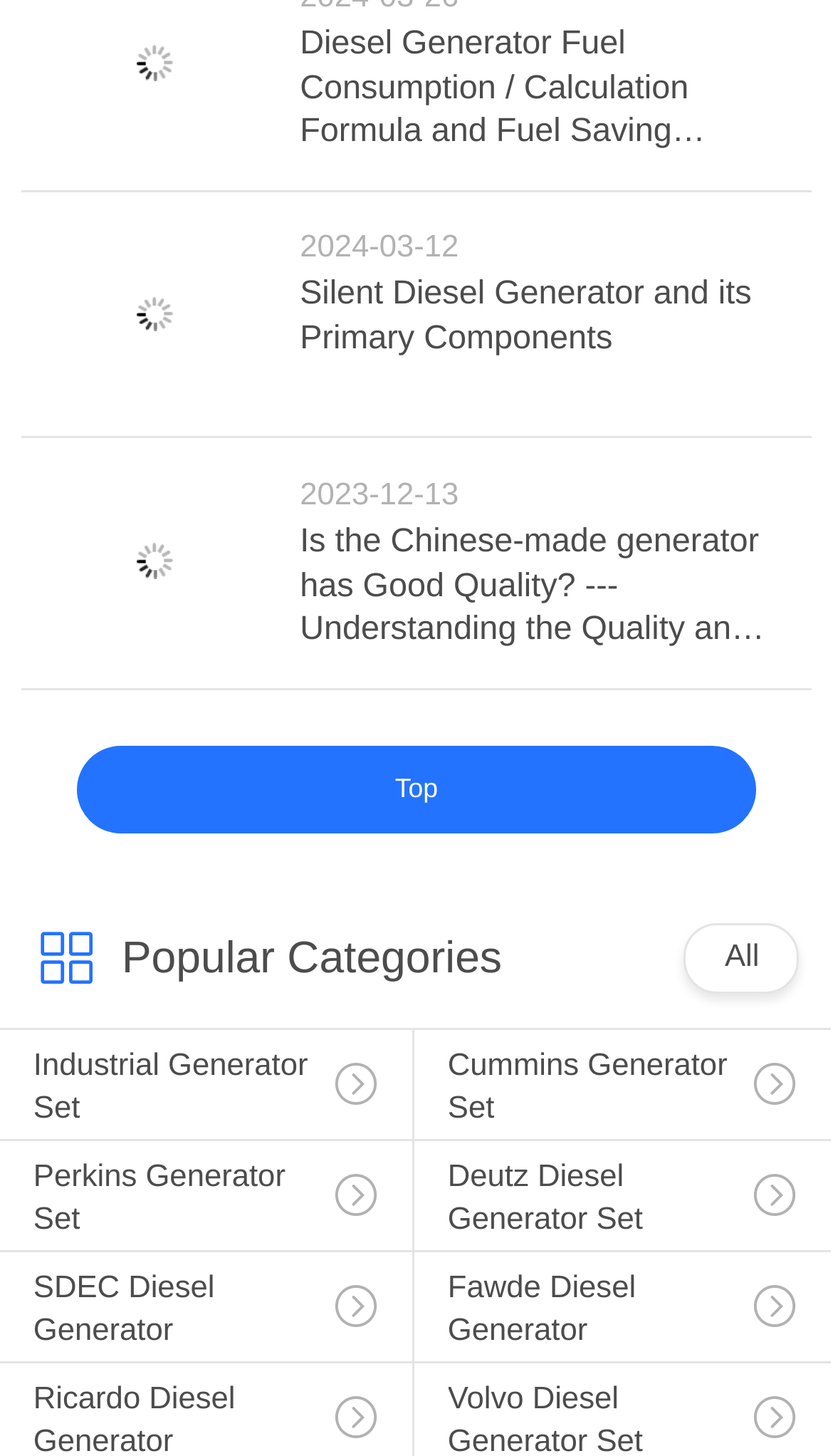Analyze the image and deliver a detailed answer to the question: Is there a category for all products?

I found a link 'All' under the 'Popular Categories' section, which suggests that there is a category for all products.